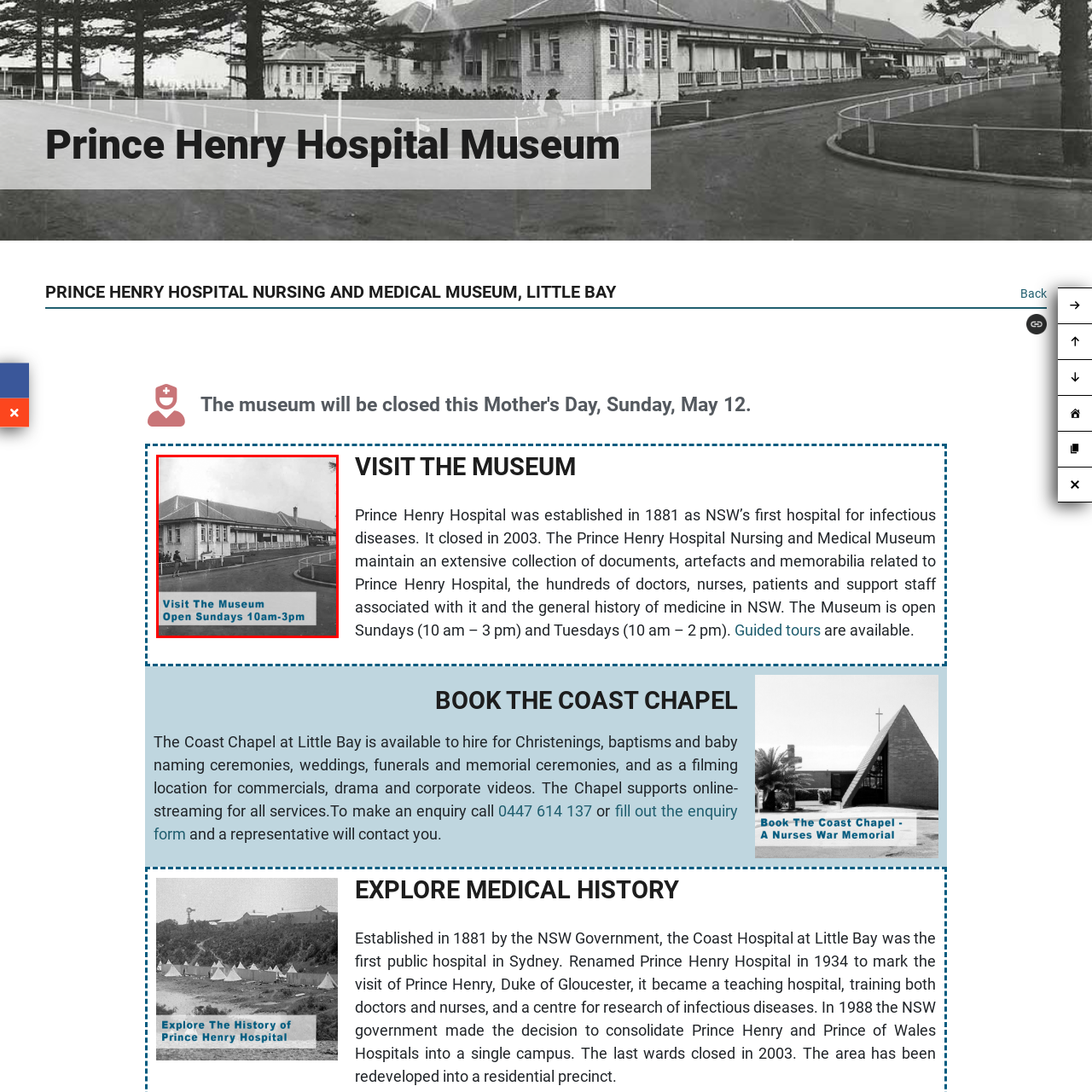Compose a thorough description of the image encased in the red perimeter.

The image features a historic black and white photograph of the Prince Henry Hospital Nursing and Medical Museum, showcasing its exterior architecture. Prominently displayed across the bottom of the image is a banner that reads "Visit The Museum" alongside the hours of operation: "Open Sundays 10am-3pm." This invitation emphasizes the museum's commitment to sharing its rich history, particularly its significance as the first hospital for infectious diseases in New South Wales. The peaceful setting of the museum, with its surrounding pathways, creates an inviting atmosphere for visitors interested in exploring the extensive collection of medical artifacts and memorabilia housed within.